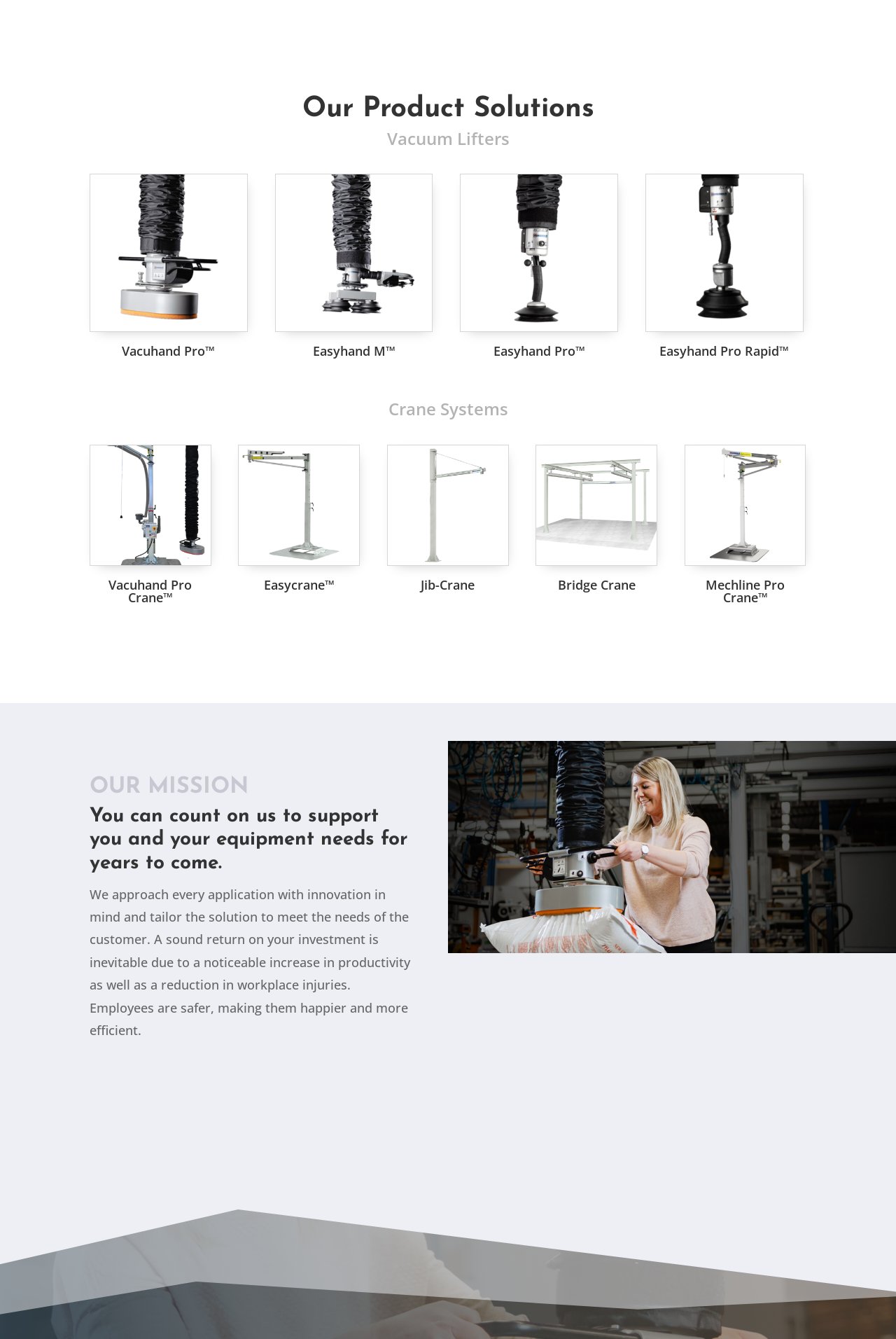Pinpoint the bounding box coordinates for the area that should be clicked to perform the following instruction: "Check out Mechline Pro Crane™".

[0.764, 0.332, 0.9, 0.456]